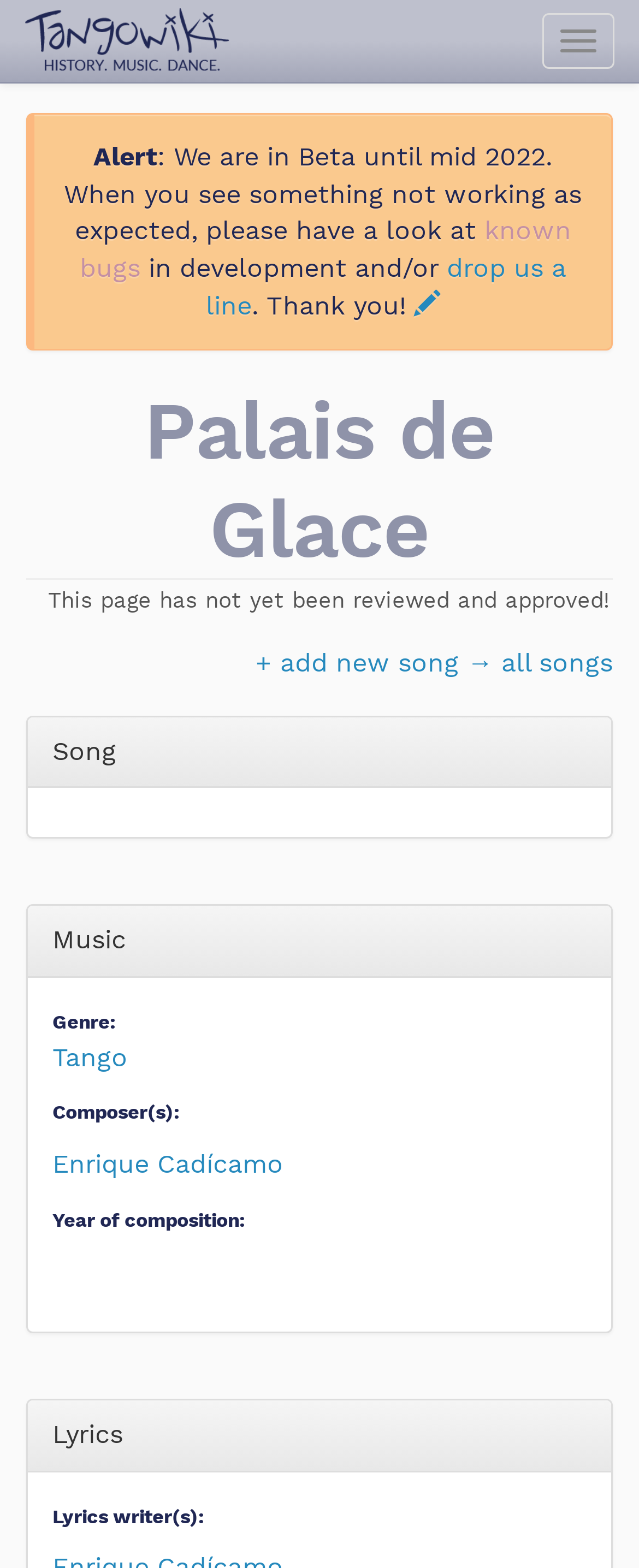Please identify the bounding box coordinates of the clickable region that I should interact with to perform the following instruction: "Visit tangowiki.org". The coordinates should be expressed as four float numbers between 0 and 1, i.e., [left, top, right, bottom].

[0.0, 0.0, 0.396, 0.052]